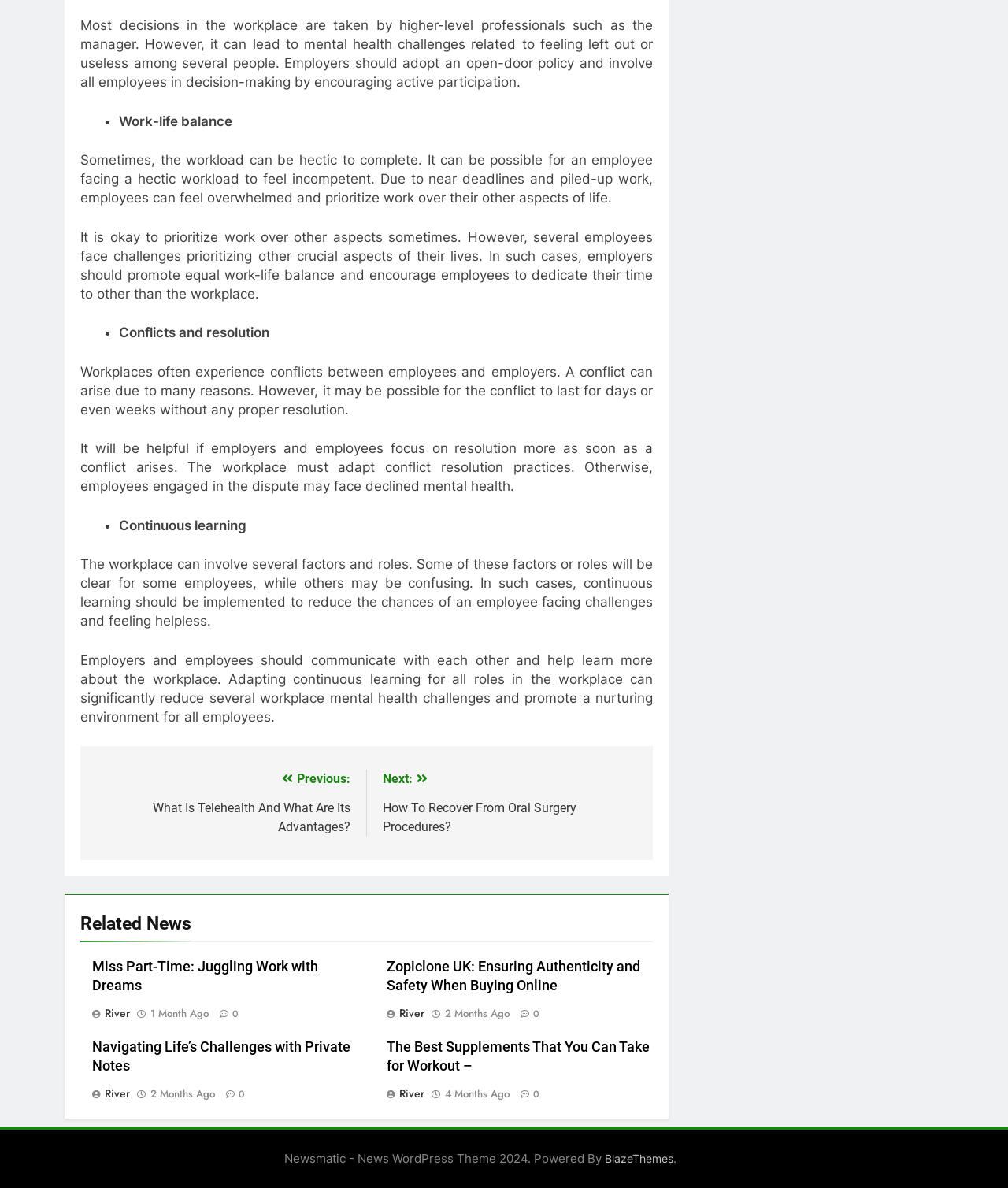Indicate the bounding box coordinates of the element that must be clicked to execute the instruction: "Go to 'Related News'". The coordinates should be given as four float numbers between 0 and 1, i.e., [left, top, right, bottom].

[0.08, 0.767, 0.648, 0.793]